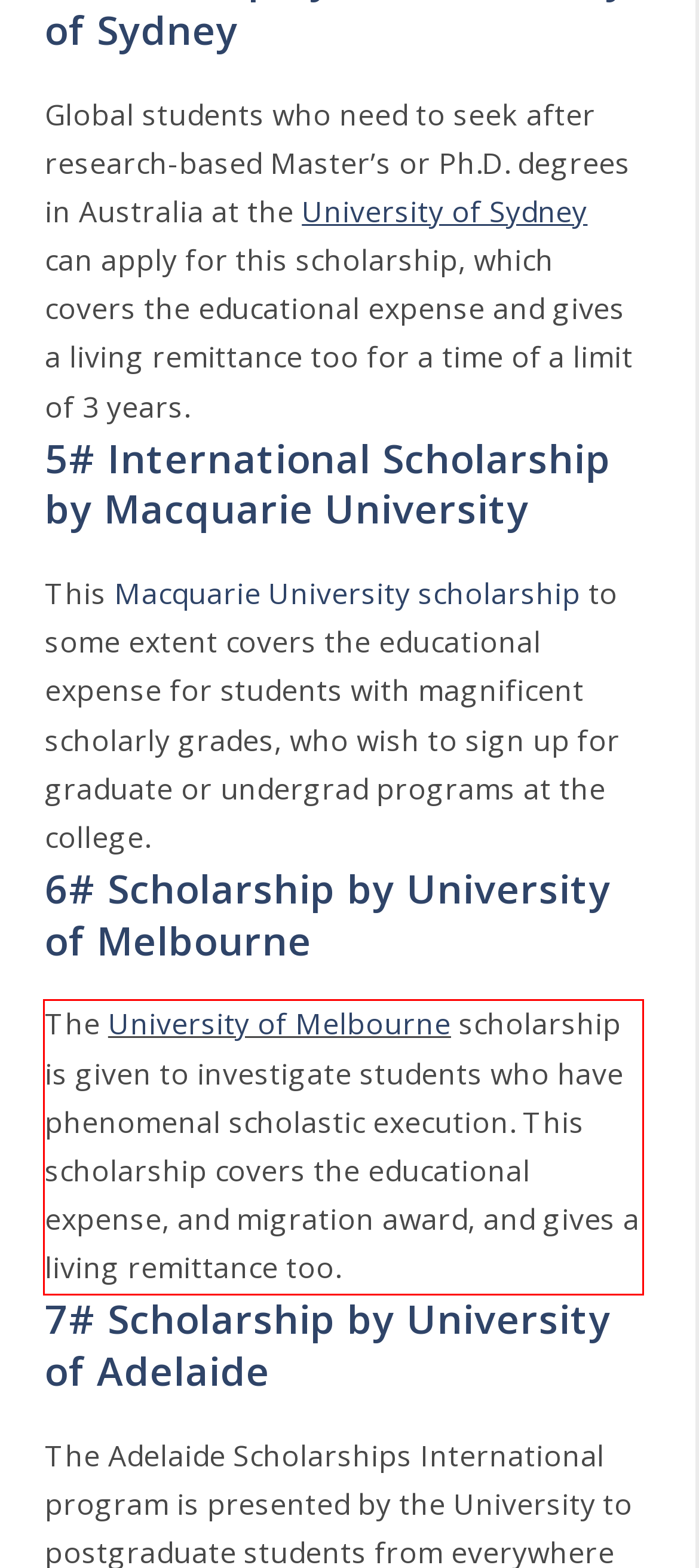Please look at the screenshot provided and find the red bounding box. Extract the text content contained within this bounding box.

The University of Melbourne scholarship is given to investigate students who have phenomenal scholastic execution. This scholarship covers the educational expense, and migration award, and gives a living remittance too.